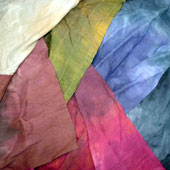Give a thorough caption for the picture.

The image showcases an array of beautifully dyed fabrics, characterized by a rich palette of colors and textures. Various shades, including deep reds, vibrant greens, soft blues, and earthy tones, are artfully arranged in a layered composition, highlighting the unique patterns and transitions of color. Each piece of fabric appears delicately crumpled, which enhances the visual interest and showcases the intricate dyeing techniques used to achieve these stunning hues. This vibrant assortment exemplifies the artistry involved in fabric dyeing, allowing for endless creative possibilities in textile design.